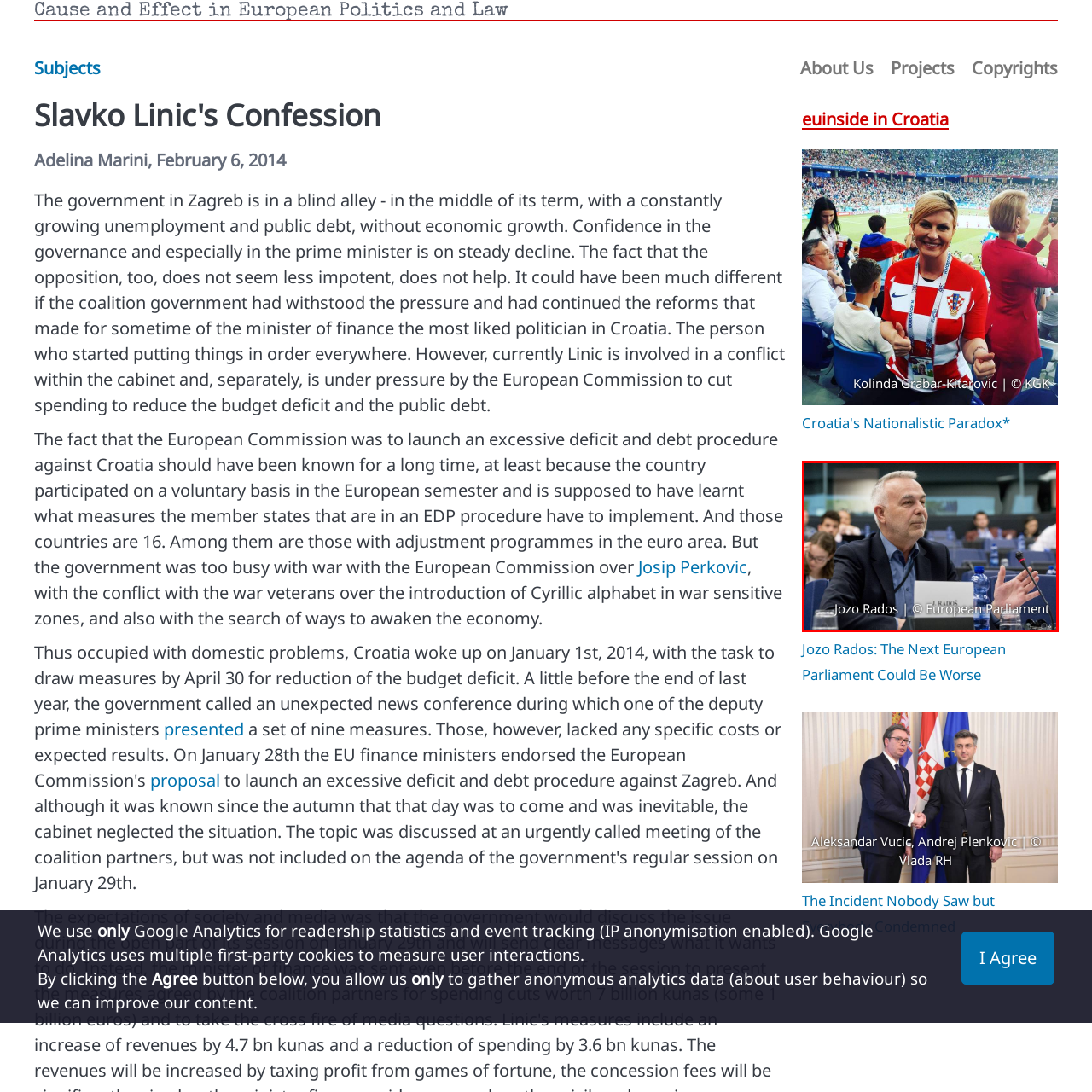Create a detailed narrative of the scene depicted inside the red-outlined image.

The image features Jozo Rados, captured during a session at the European Parliament. He is seated at a table, engaging in discussion, with a microphone in front of him. Rados appears to be expressing his thoughts, possibly addressing colleagues or participants in the meeting. The background reveals a partially filled auditorium, indicating an active setting where EU matters are being deliberated. The image is attributed to the European Parliament, highlighting its official context.